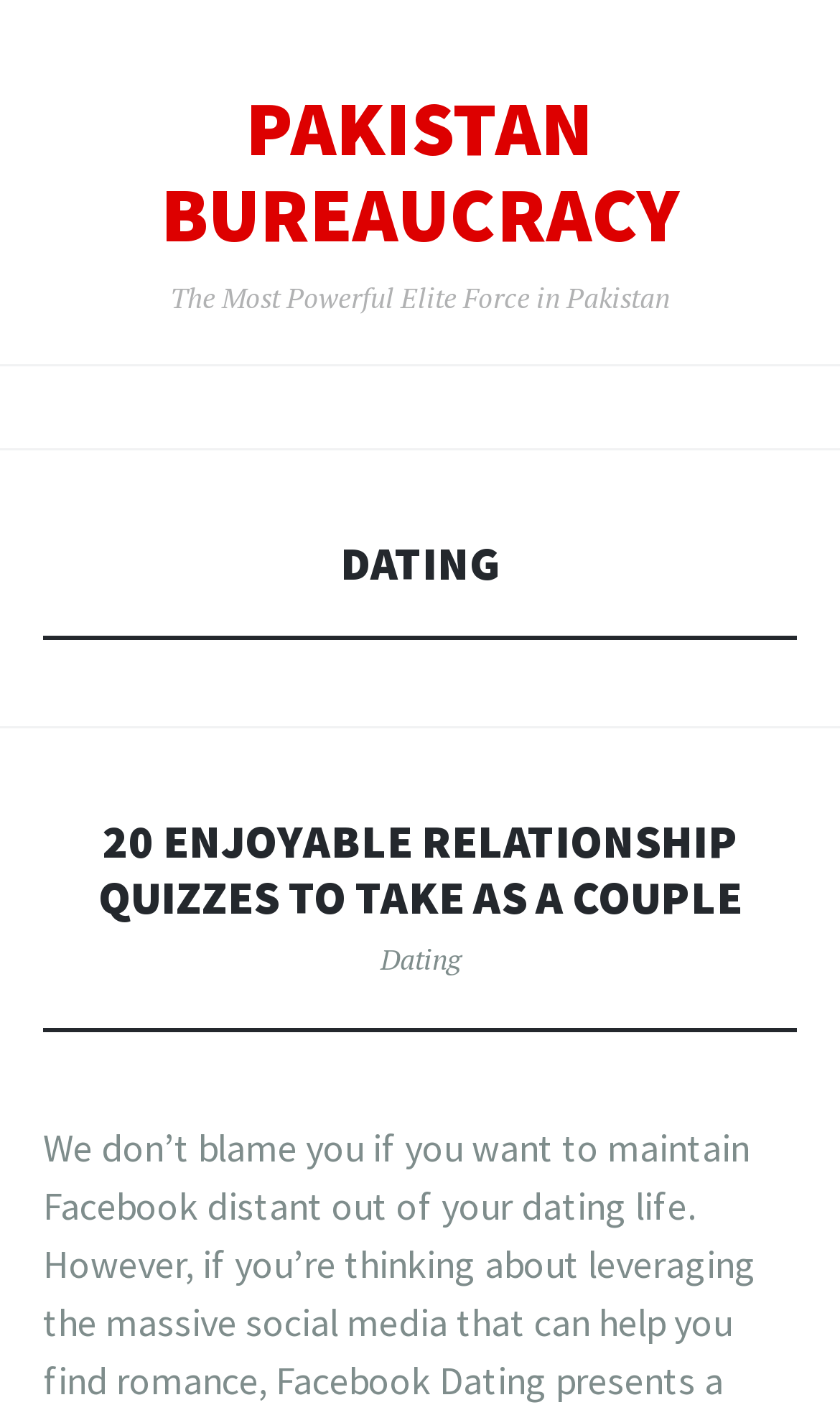Provide a short answer using a single word or phrase for the following question: 
What is the first heading on the webpage?

PAKISTAN BUREAUCRACY